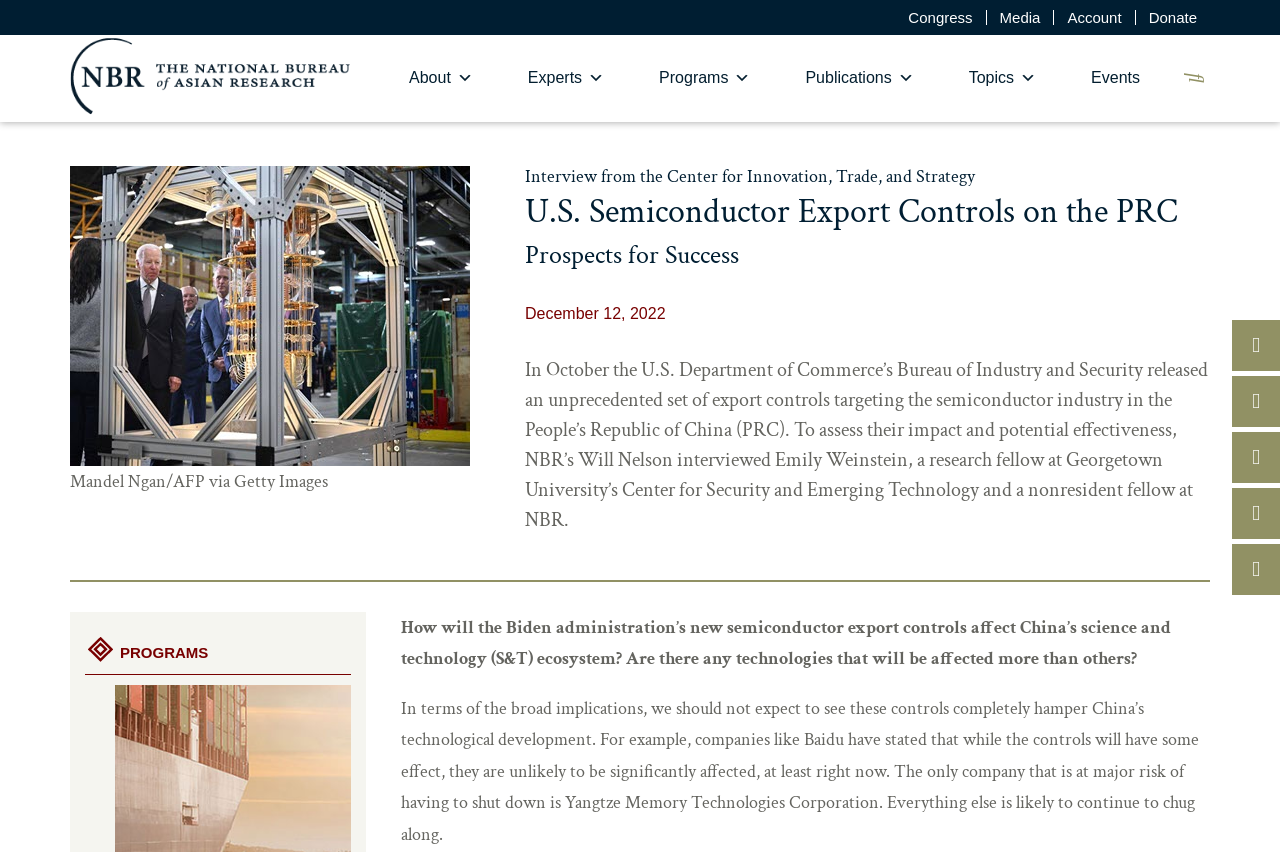What is the logo of the website?
Provide a thorough and detailed answer to the question.

The logo of the website is located at the top left corner of the webpage, and it is an image with a bounding box coordinate of [0.055, 0.041, 0.28, 0.143].